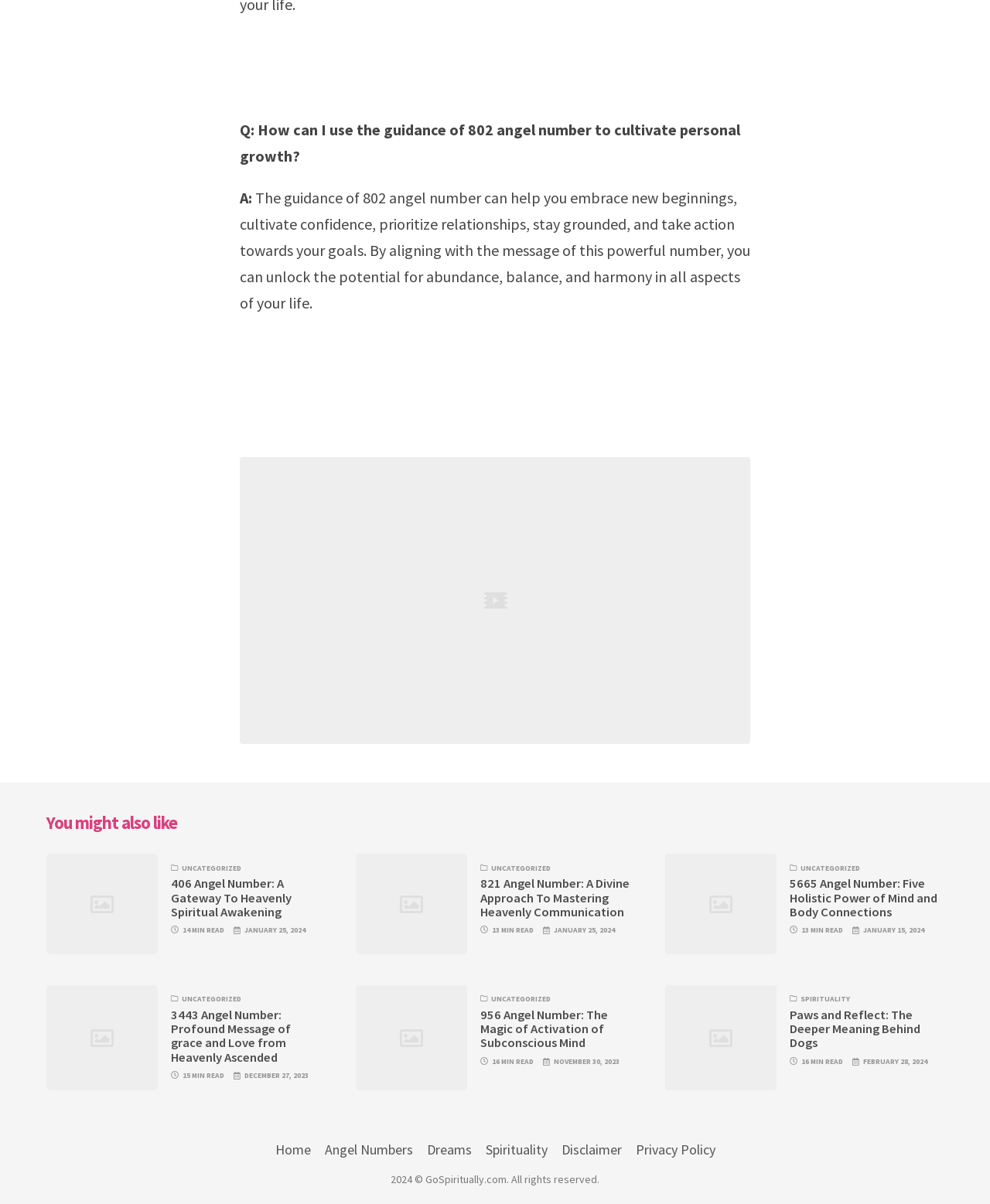What is the category of the article 'Paws and Reflect: The Deeper Meaning Behind Dogs'?
Look at the image and provide a detailed response to the question.

I analyzed the article 'Paws and Reflect: The Deeper Meaning Behind Dogs' and found that it is categorized under 'SPIRITUALITY'.